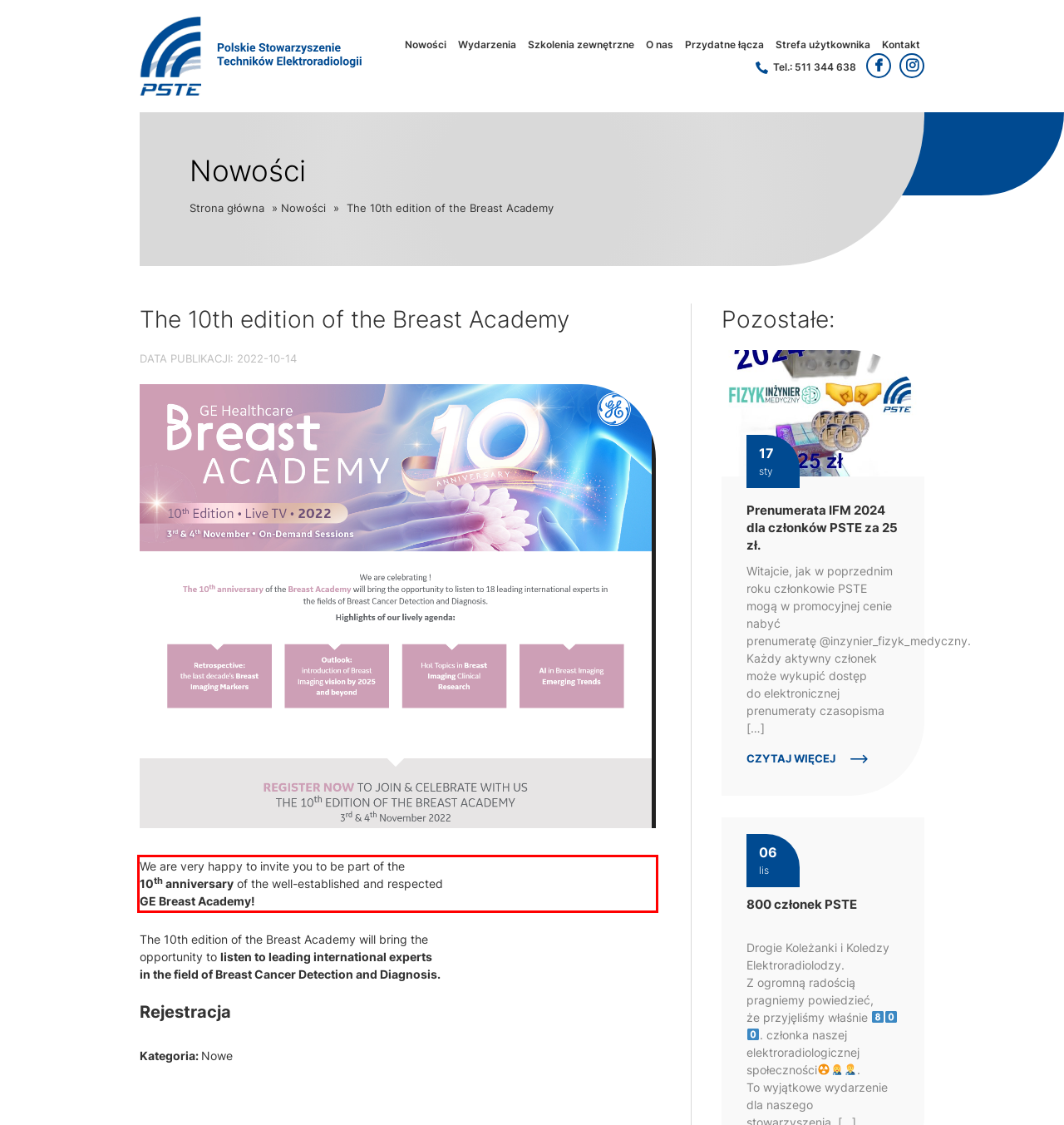Please look at the webpage screenshot and extract the text enclosed by the red bounding box.

We are very happy to invite you to be part of the 10th anniversary of the well-established and respected GE Breast Academy!